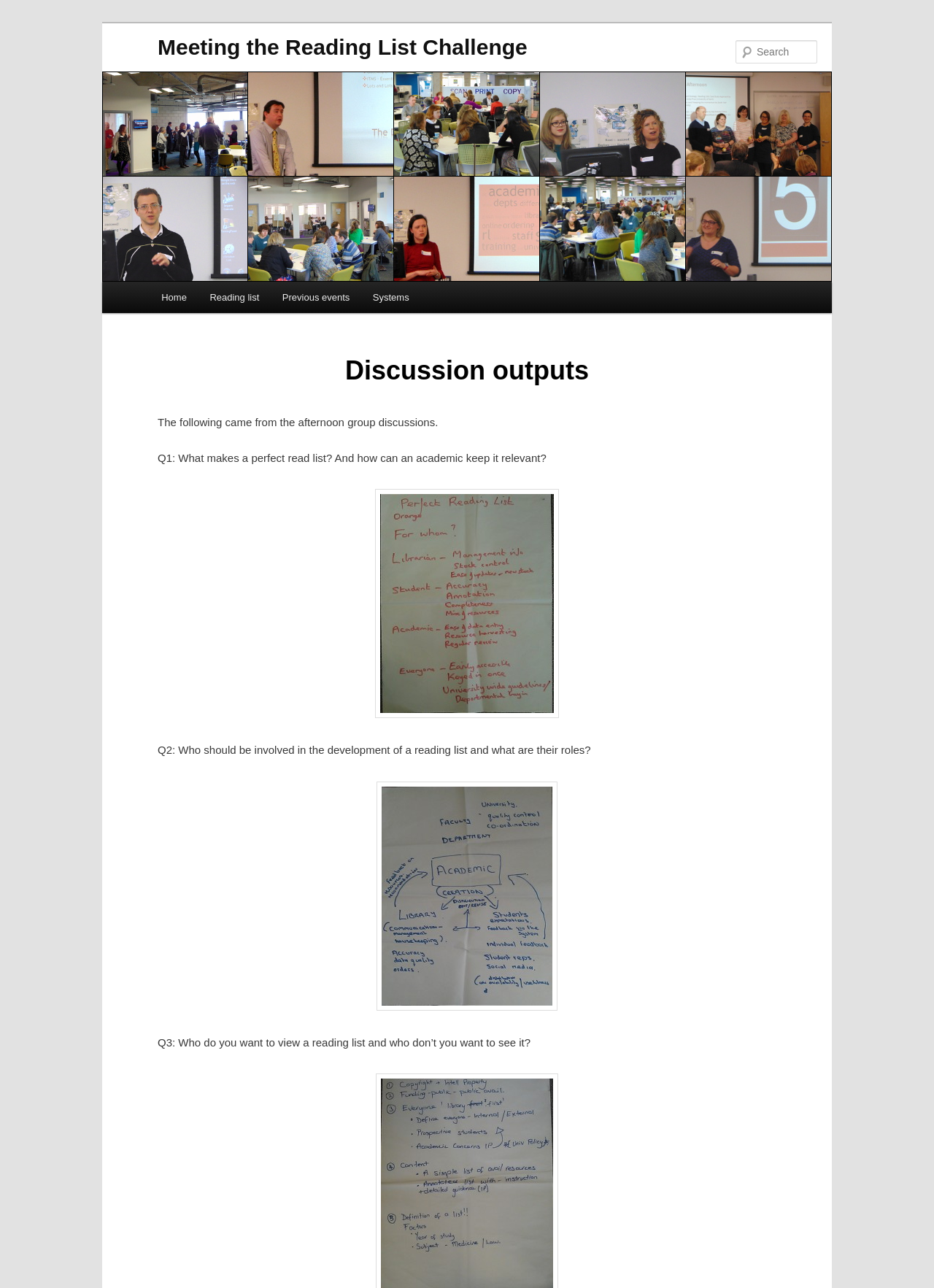Please identify the bounding box coordinates of the element's region that needs to be clicked to fulfill the following instruction: "Go to the home page". The bounding box coordinates should consist of four float numbers between 0 and 1, i.e., [left, top, right, bottom].

[0.16, 0.219, 0.212, 0.243]